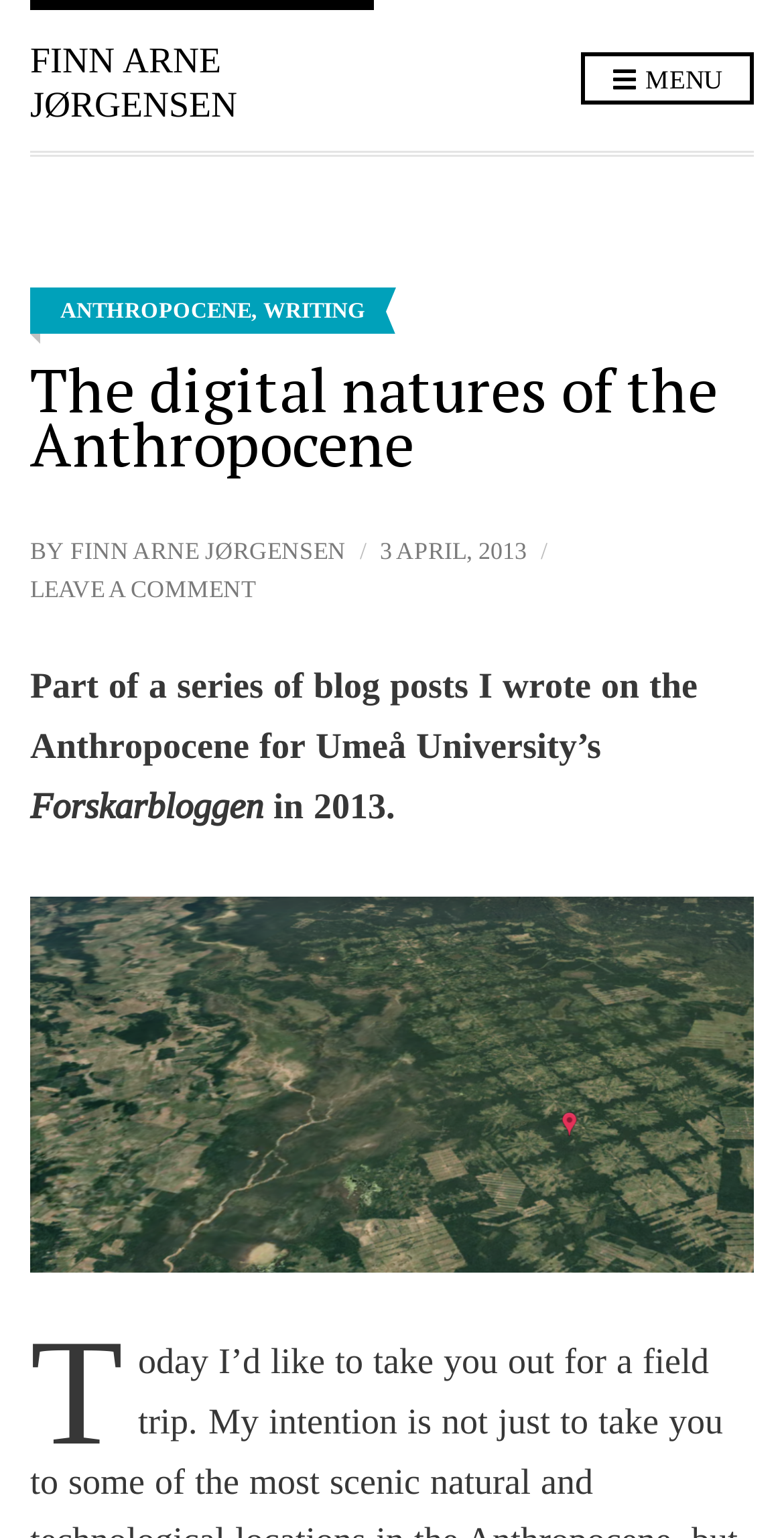For the element described, predict the bounding box coordinates as (top-left x, top-left y, bottom-right x, bottom-right y). All values should be between 0 and 1. Element description: Scroll to the top

[0.795, 0.763, 0.923, 0.829]